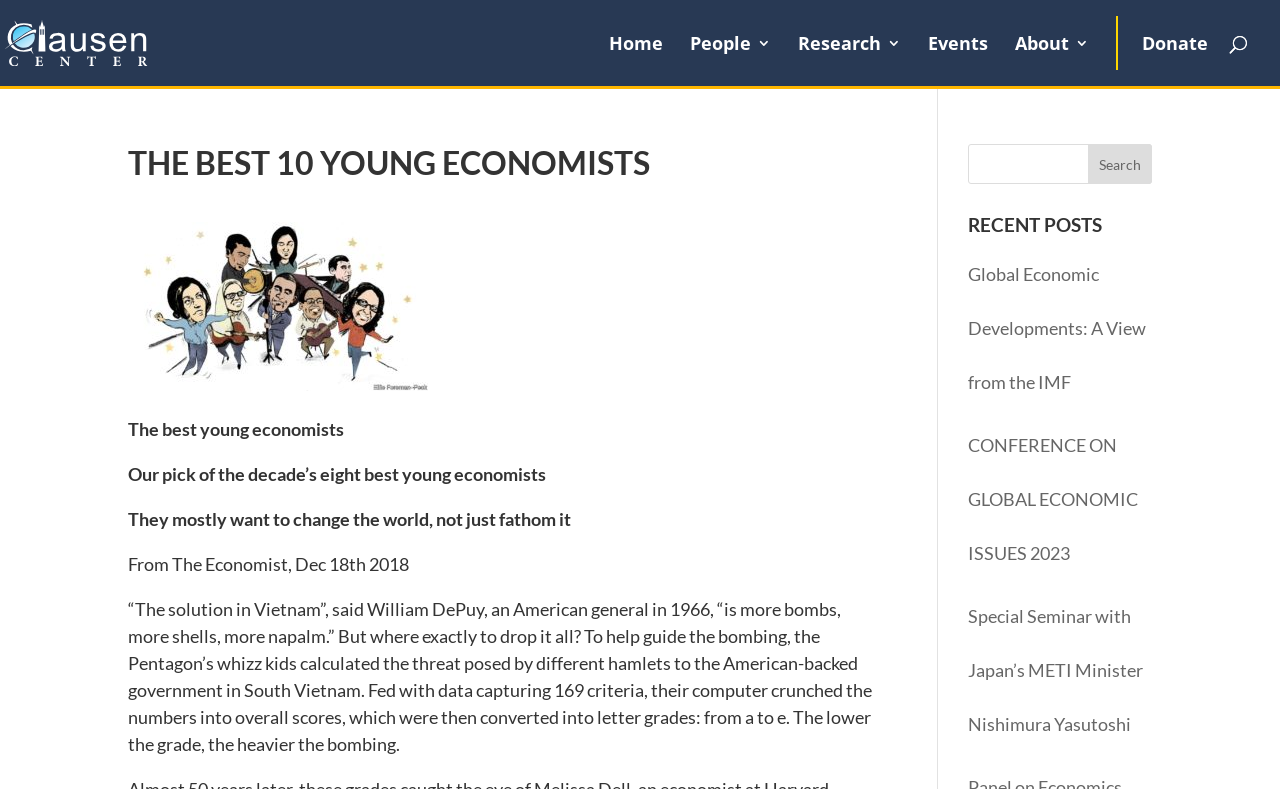What is the name of the center?
Answer the question with as much detail as you can, using the image as a reference.

The name of the center can be found in the top-left corner of the webpage, where it is written as 'The best 10 Young Economists | Clausen Center'. It is also linked to another webpage, indicating that it is a clickable element.